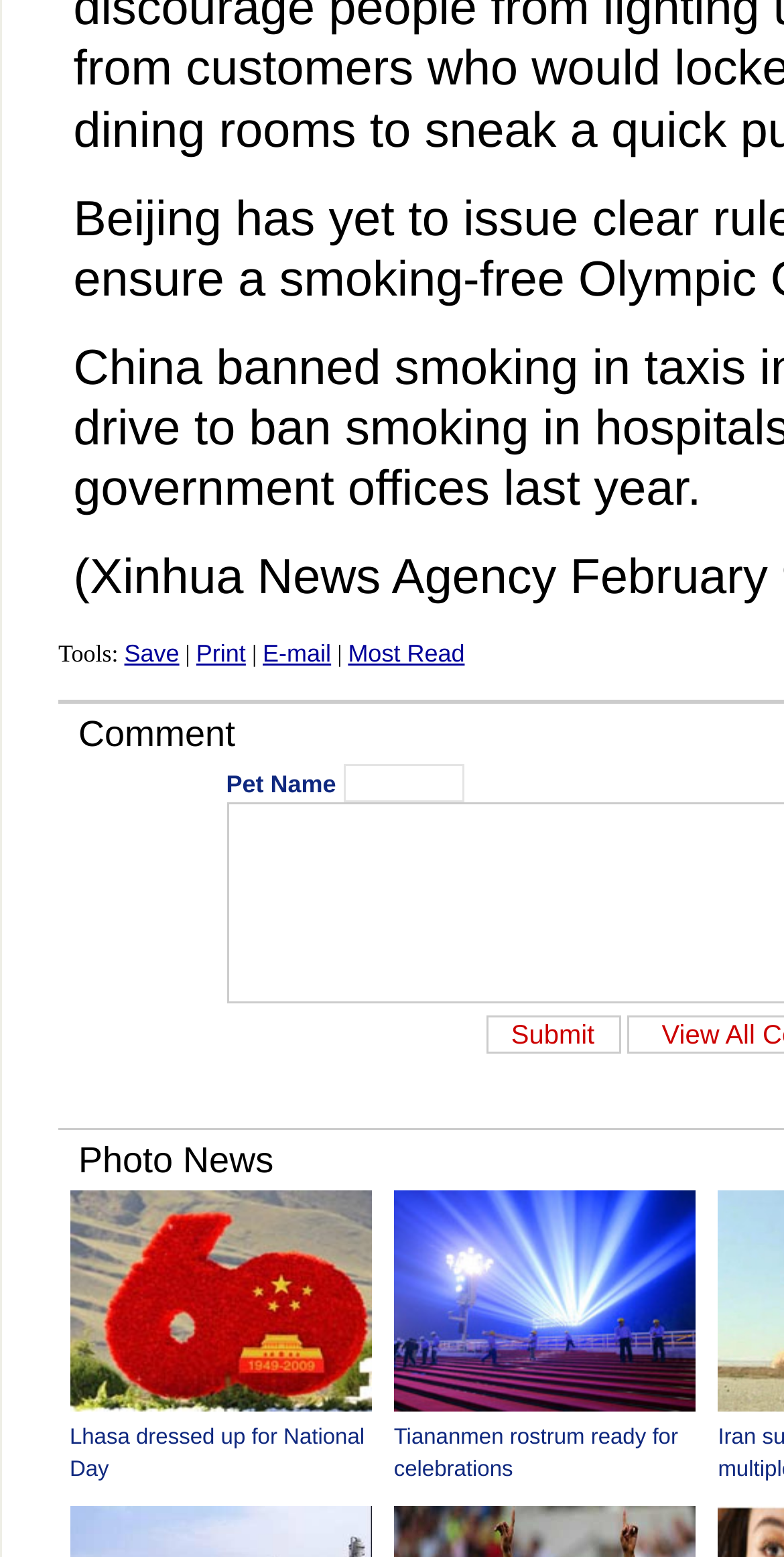What is the function of the button?
Examine the screenshot and reply with a single word or phrase.

Submit